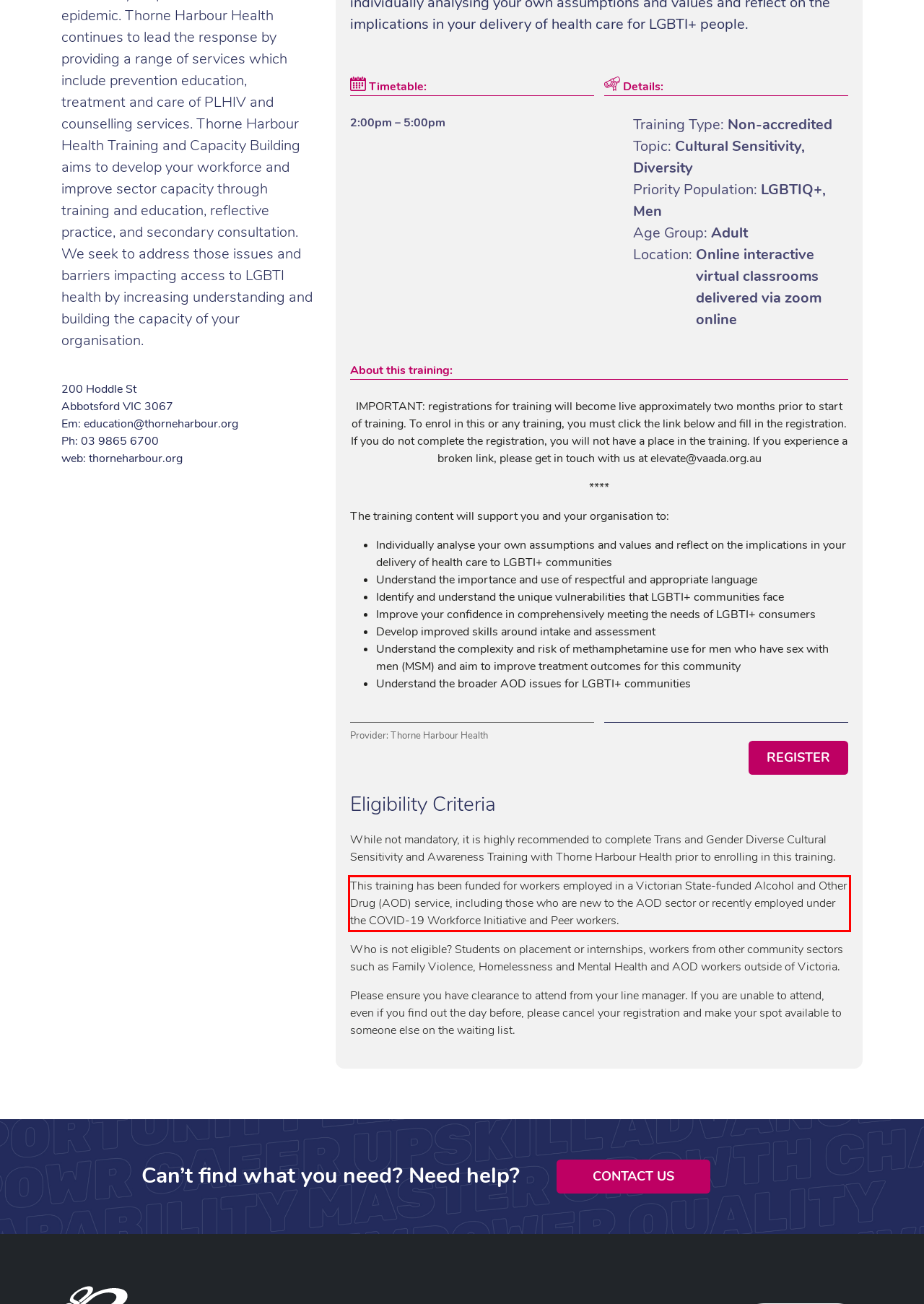Using the provided screenshot of a webpage, recognize the text inside the red rectangle bounding box by performing OCR.

This training has been funded for workers employed in a Victorian State-funded Alcohol and Other Drug (AOD) service, including those who are new to the AOD sector or recently employed under the COVID-19 Workforce Initiative and Peer workers.